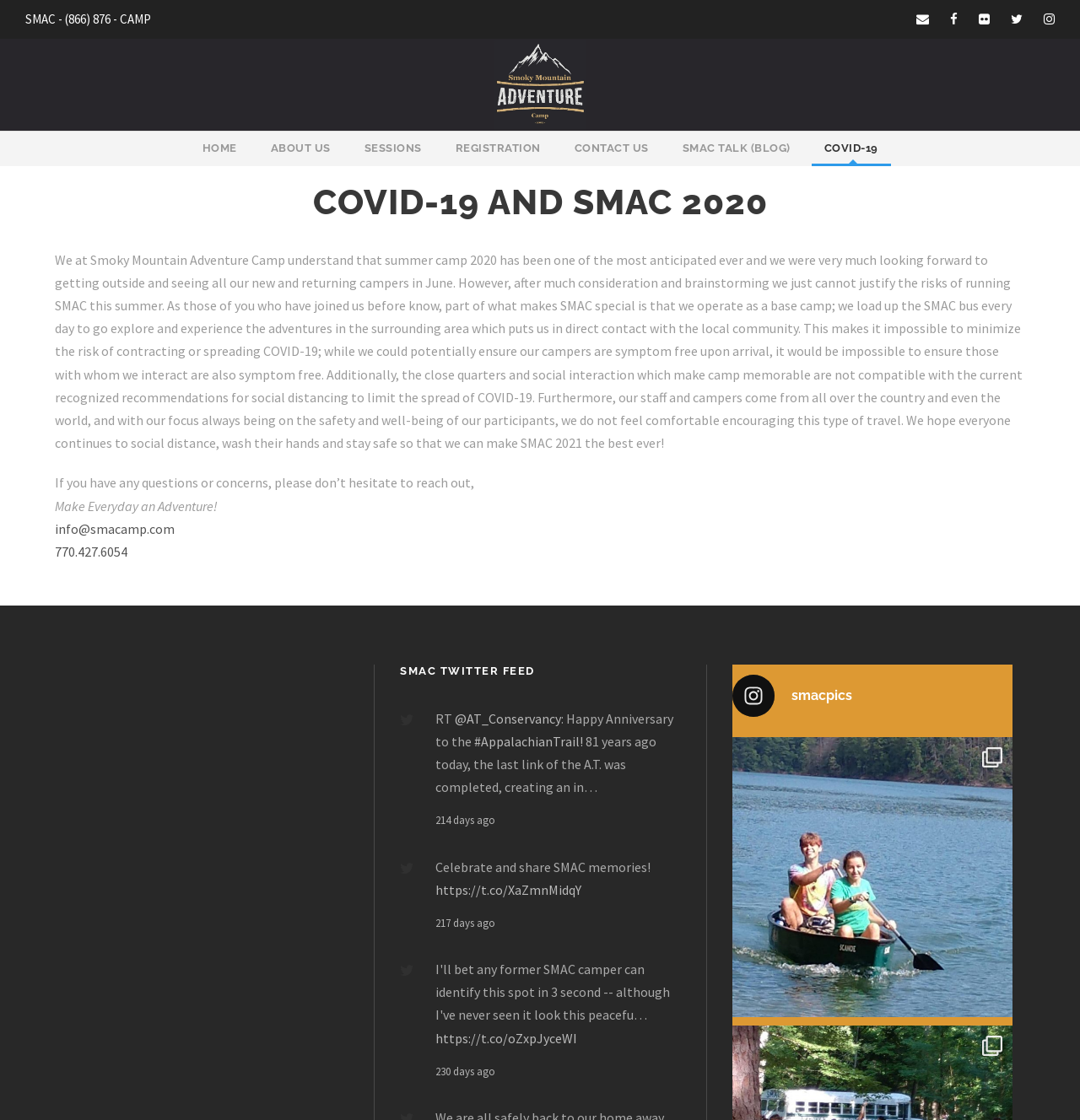Please find the bounding box coordinates of the element's region to be clicked to carry out this instruction: "Click the CONTACT US link".

[0.532, 0.125, 0.6, 0.148]